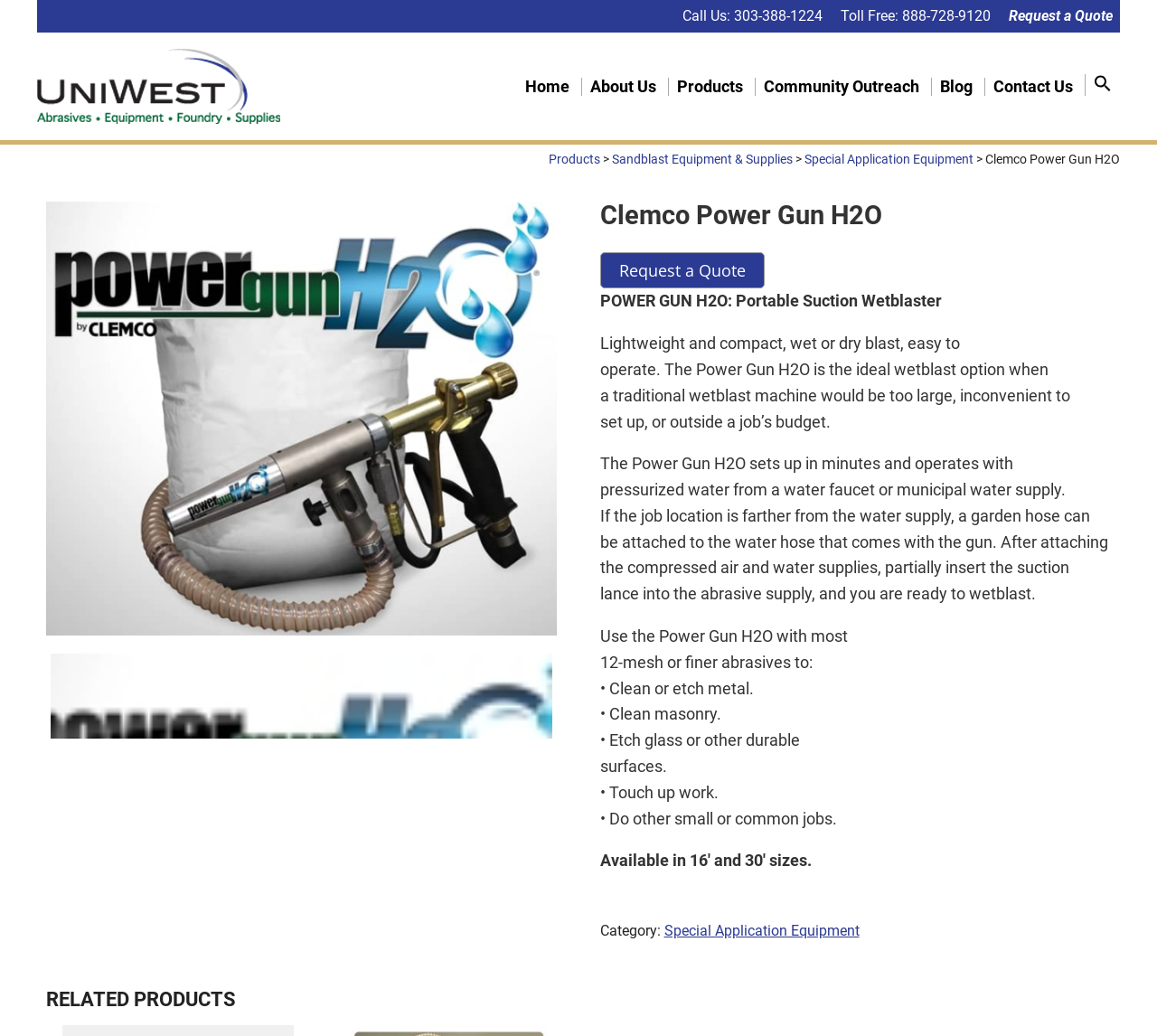How many sizes are the Power Gun H2O available in?
Use the information from the image to give a detailed answer to the question.

The Power Gun H2O is available in 2 sizes, 16′ and 30′, as mentioned in the static text 'Available in 16′ and 30′ sizes.'